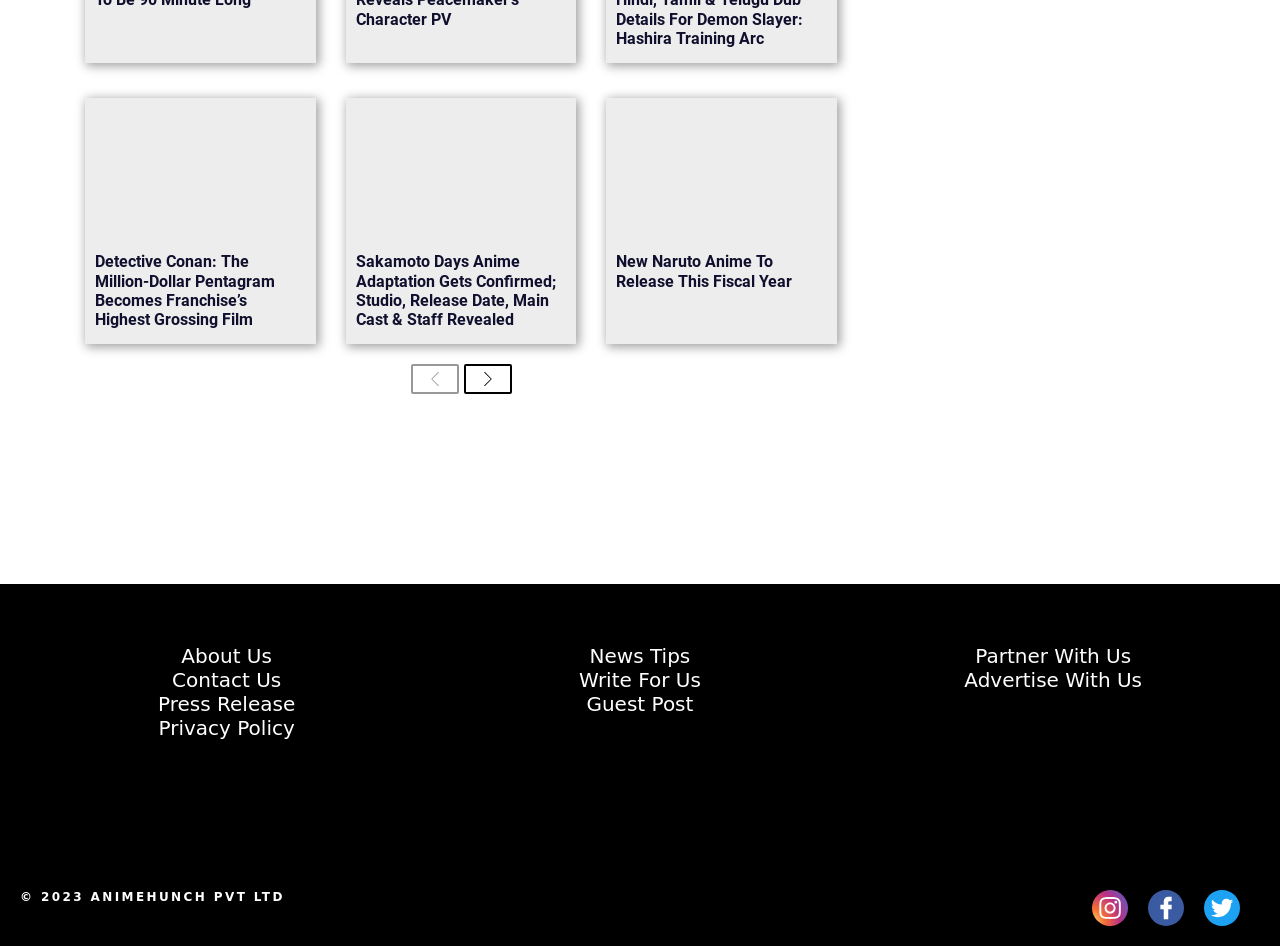Determine the bounding box for the HTML element described here: "Previous". The coordinates should be given as [left, top, right, bottom] with each number being a float between 0 and 1.

[0.321, 0.385, 0.358, 0.417]